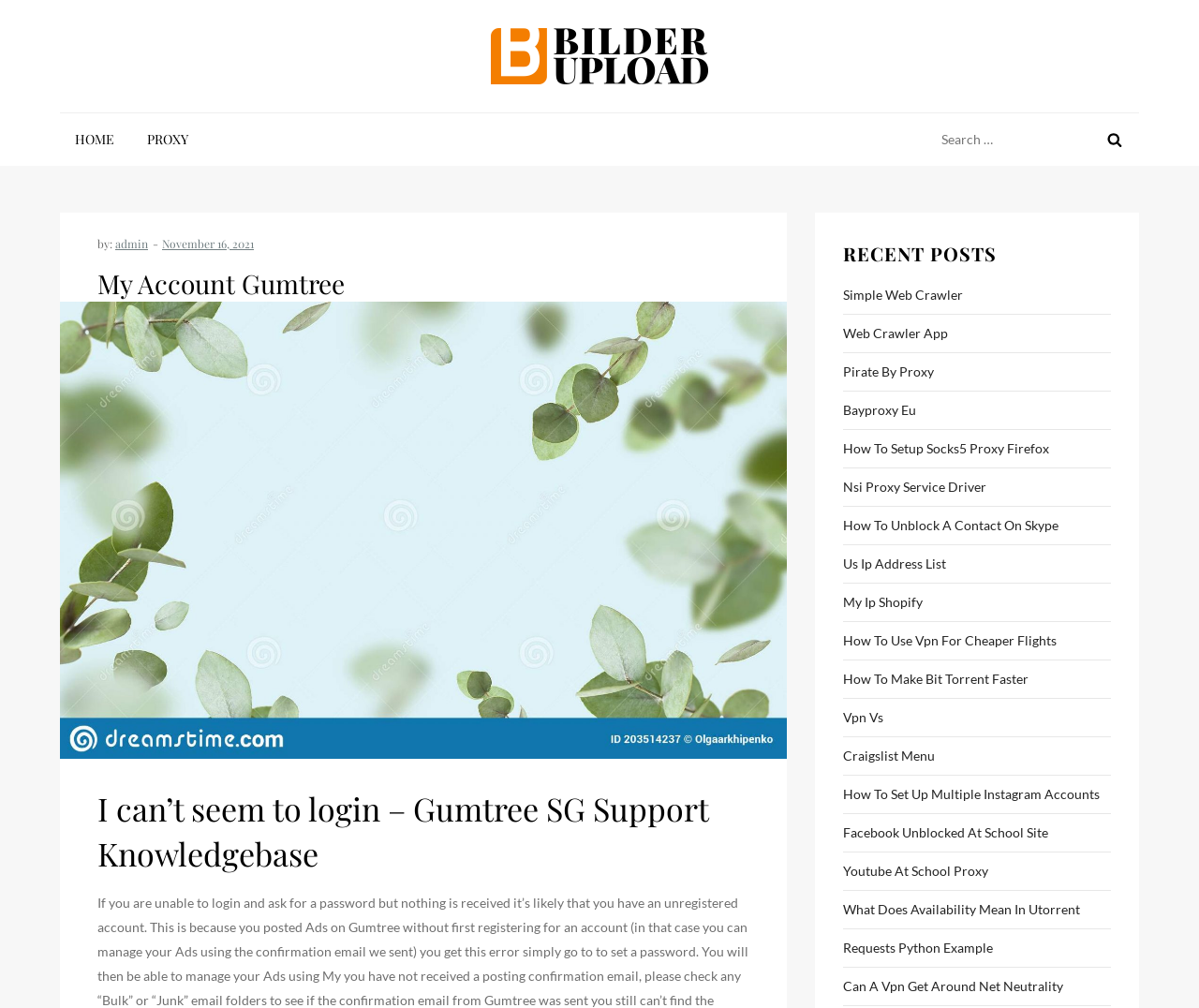Extract the main title from the webpage.

My Account Gumtree